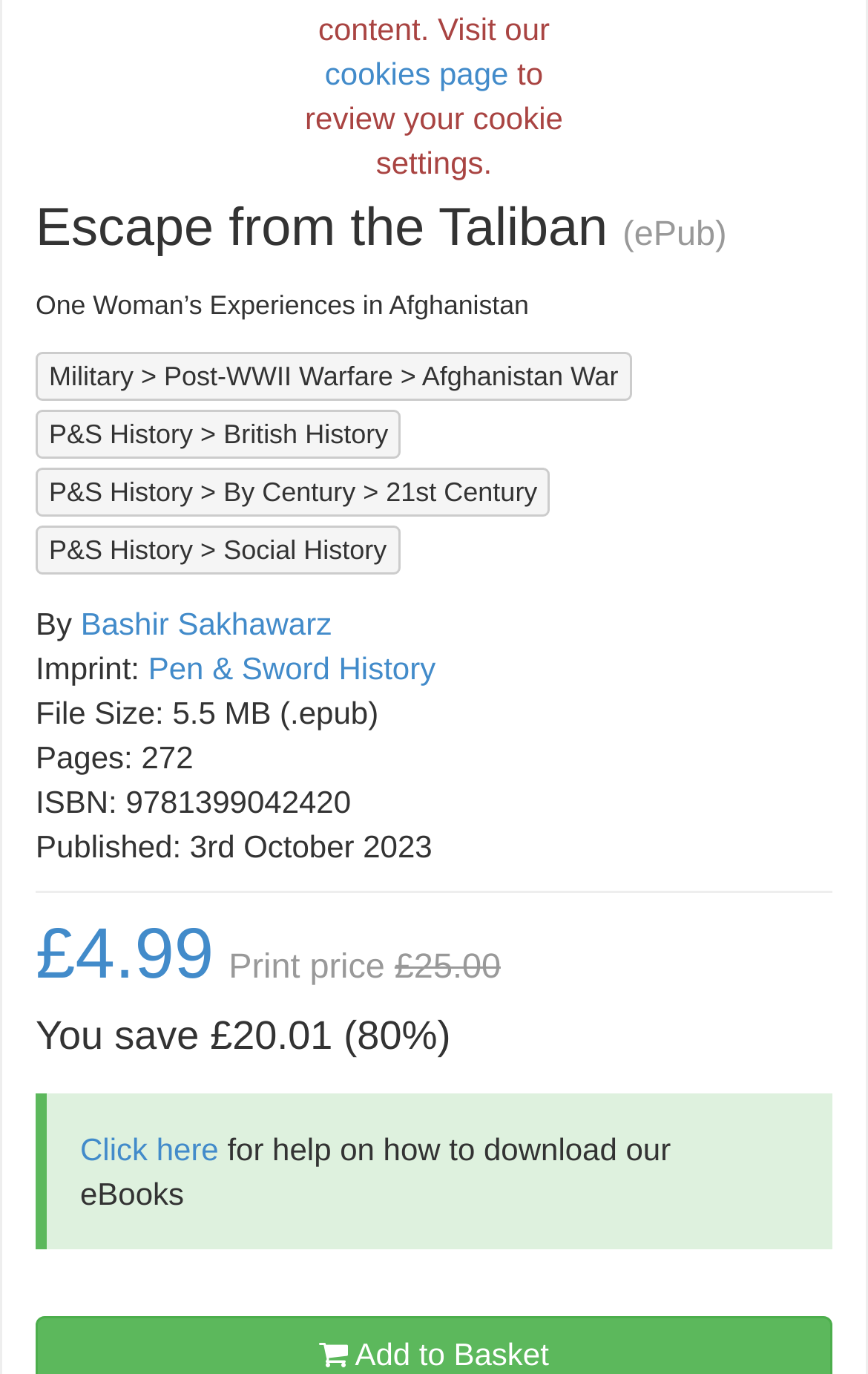Pinpoint the bounding box coordinates of the clickable element to carry out the following instruction: "Click on the link to Military."

[0.056, 0.263, 0.154, 0.286]